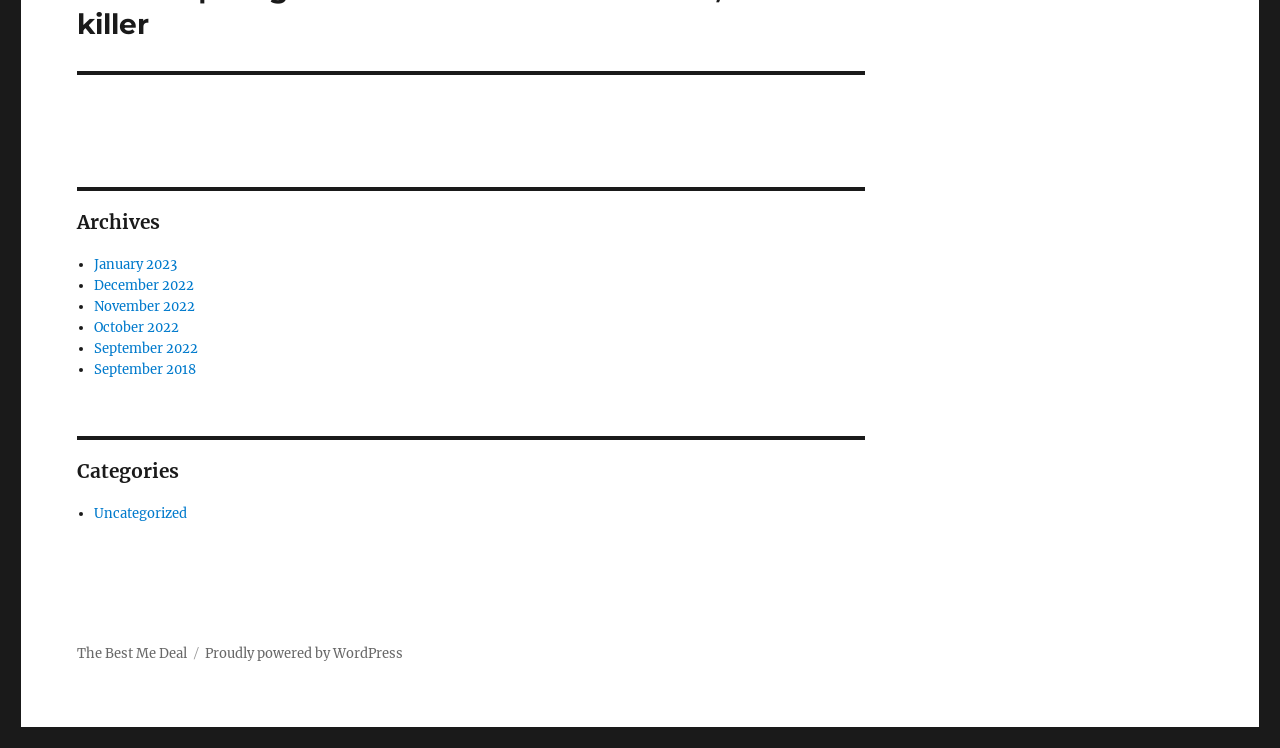Determine the coordinates of the bounding box that should be clicked to complete the instruction: "go to January 2023". The coordinates should be represented by four float numbers between 0 and 1: [left, top, right, bottom].

[0.073, 0.342, 0.138, 0.365]